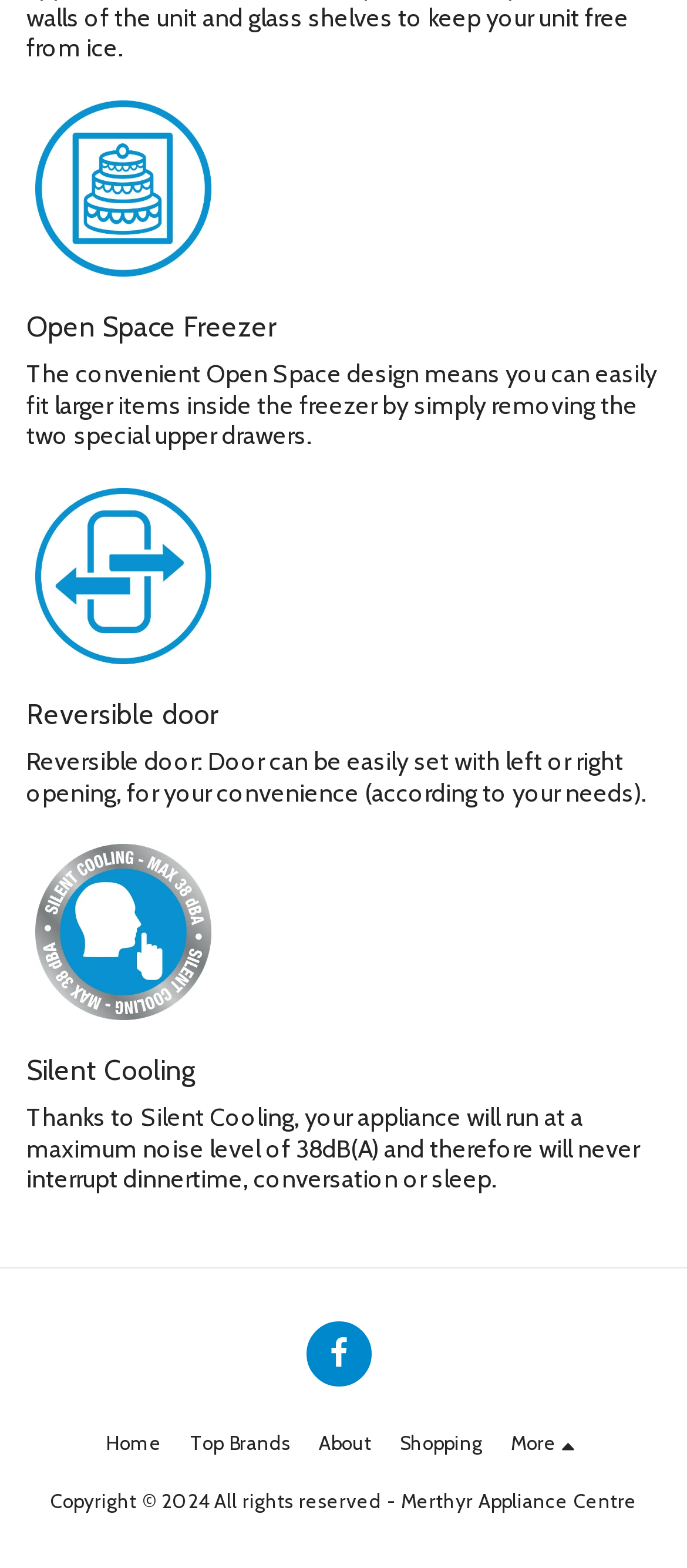Please provide the bounding box coordinates for the UI element as described: "alt="fa-facebook"". The coordinates must be four floats between 0 and 1, represented as [left, top, right, bottom].

[0.446, 0.843, 0.541, 0.884]